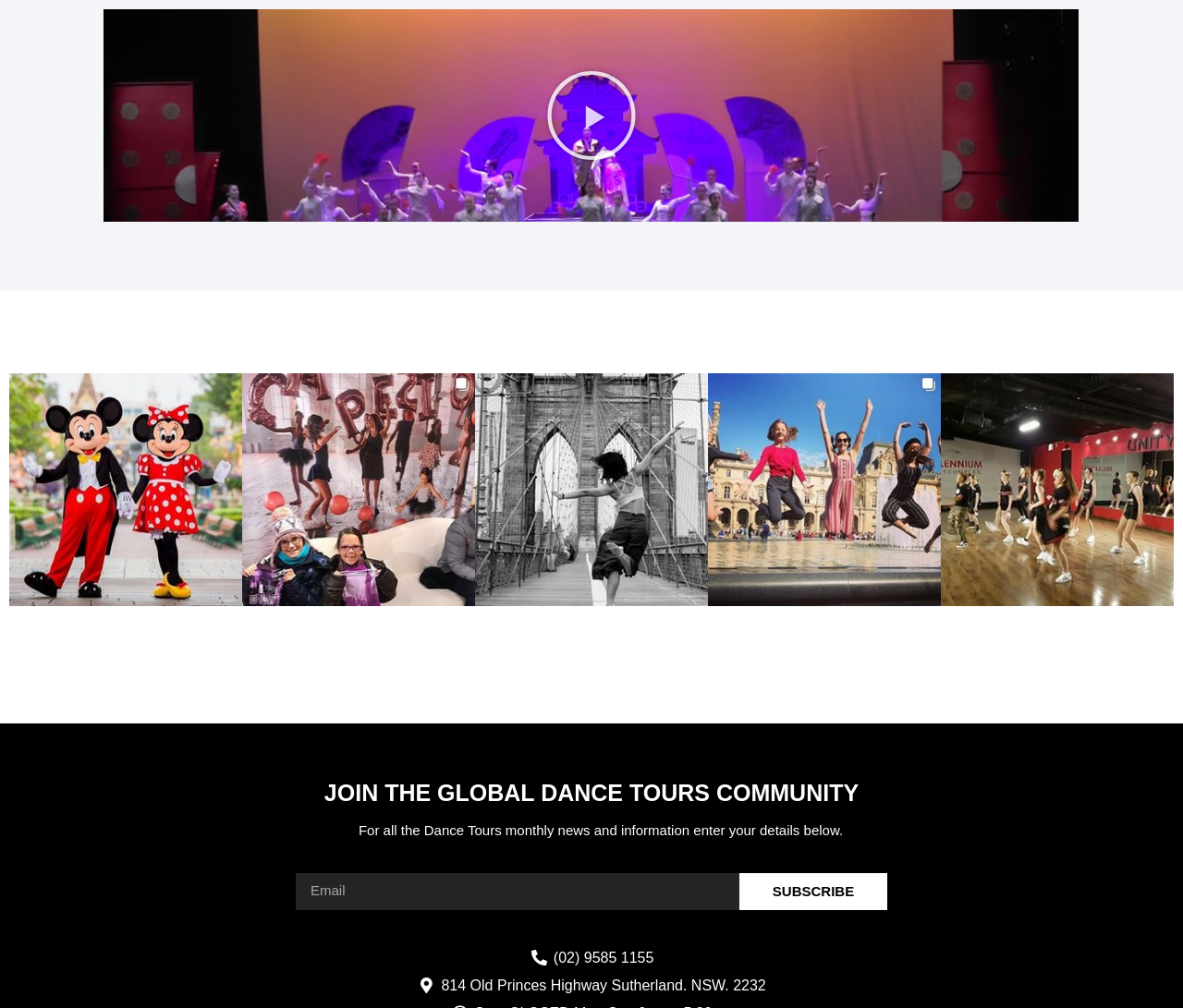Give a short answer using one word or phrase for the question:
What is the call-to-action button text?

SUBSCRIBE